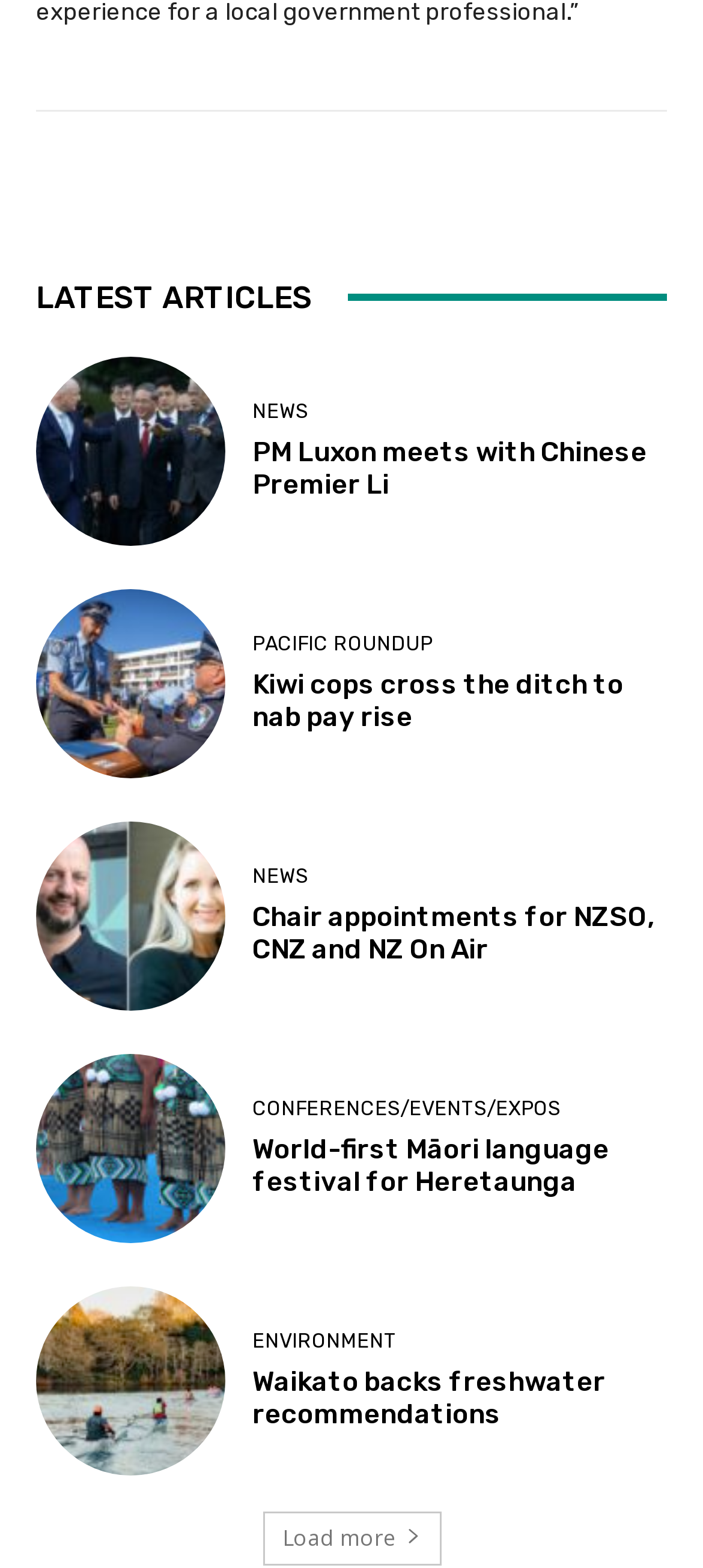Identify the bounding box of the UI element described as follows: "News". Provide the coordinates as four float numbers in the range of 0 to 1 [left, top, right, bottom].

[0.359, 0.256, 0.438, 0.268]